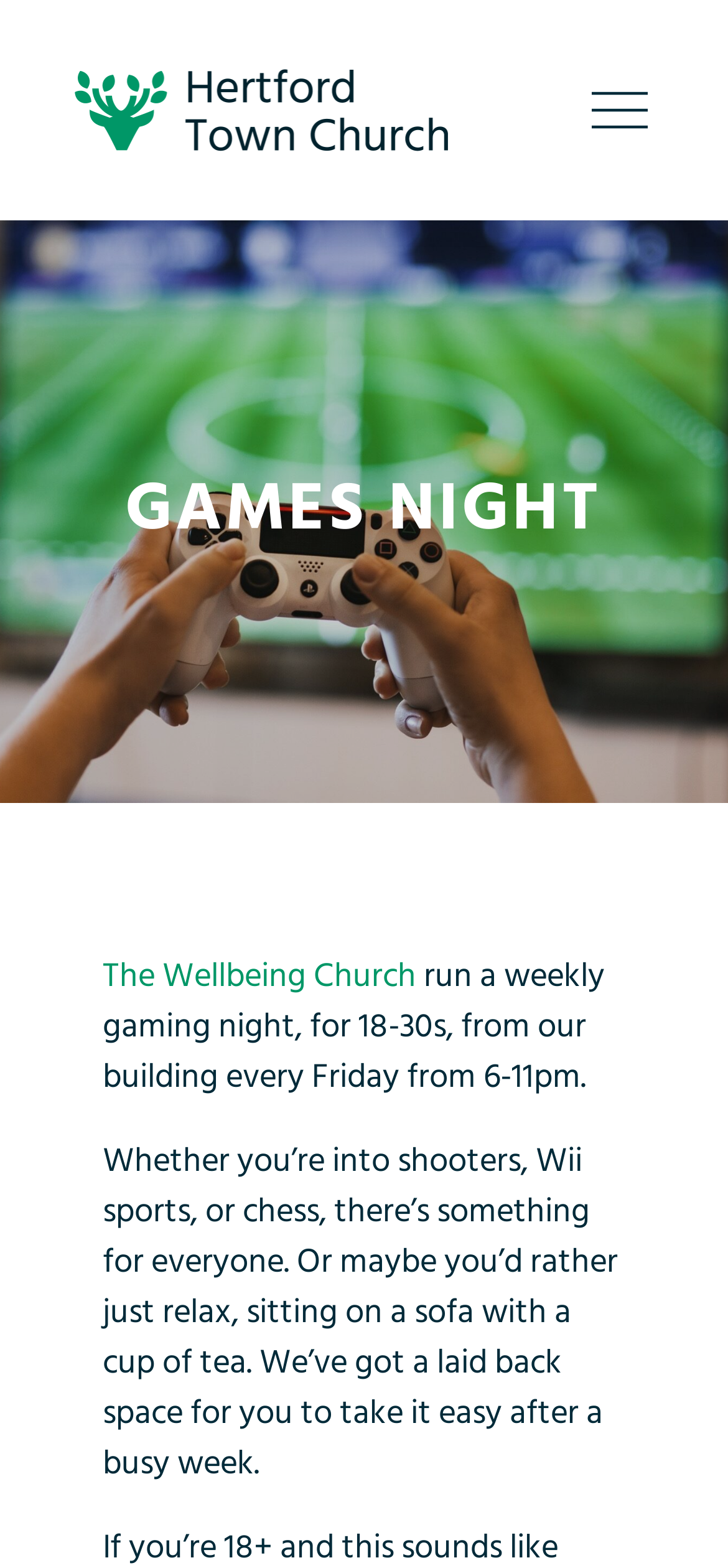What is the atmosphere of the gaming night?
Based on the visual, give a brief answer using one word or a short phrase.

Laid back